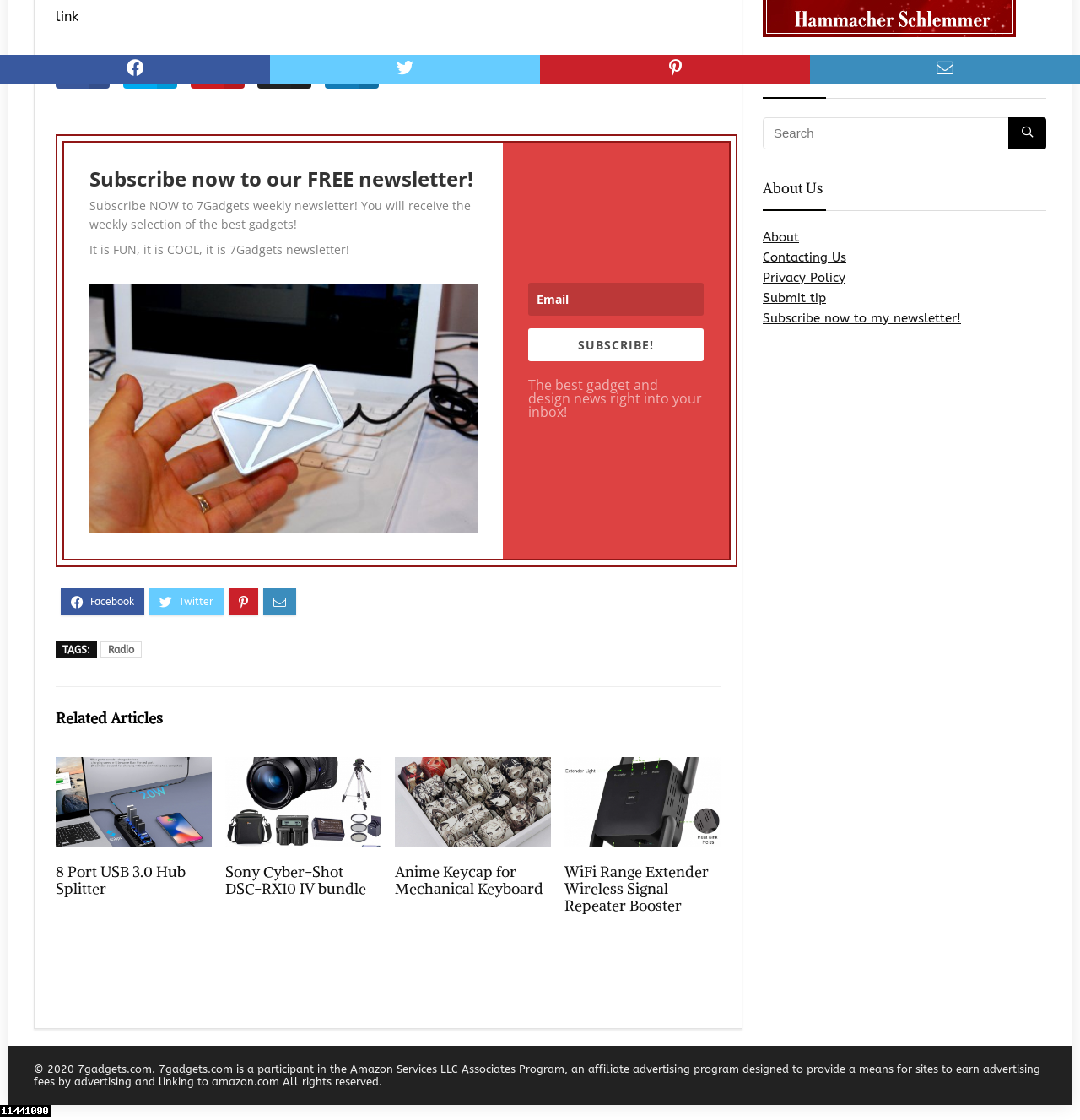What is the purpose of the newsletter subscription?
Please provide a single word or phrase as your answer based on the screenshot.

Receive gadget news